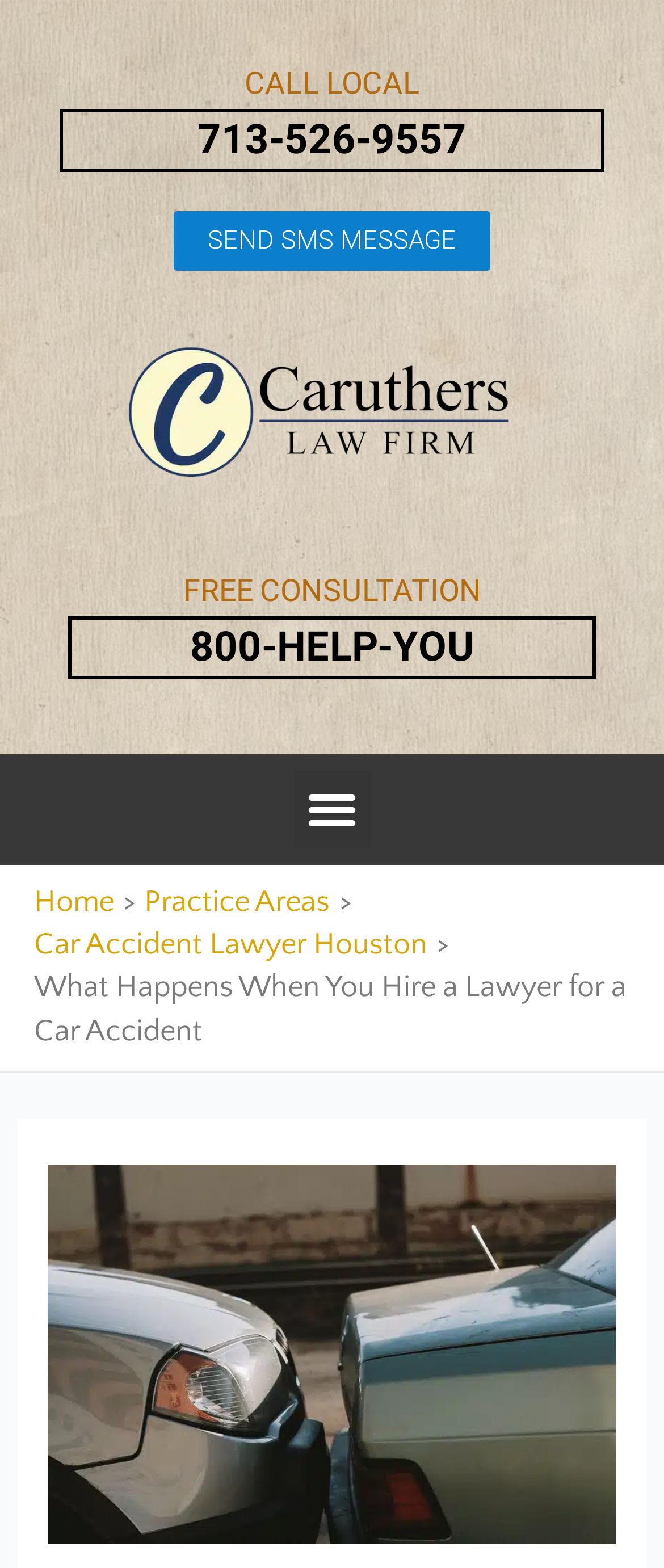Locate the bounding box coordinates of the element's region that should be clicked to carry out the following instruction: "Click FREE CONSULTATION". The coordinates need to be four float numbers between 0 and 1, i.e., [left, top, right, bottom].

[0.276, 0.365, 0.724, 0.388]